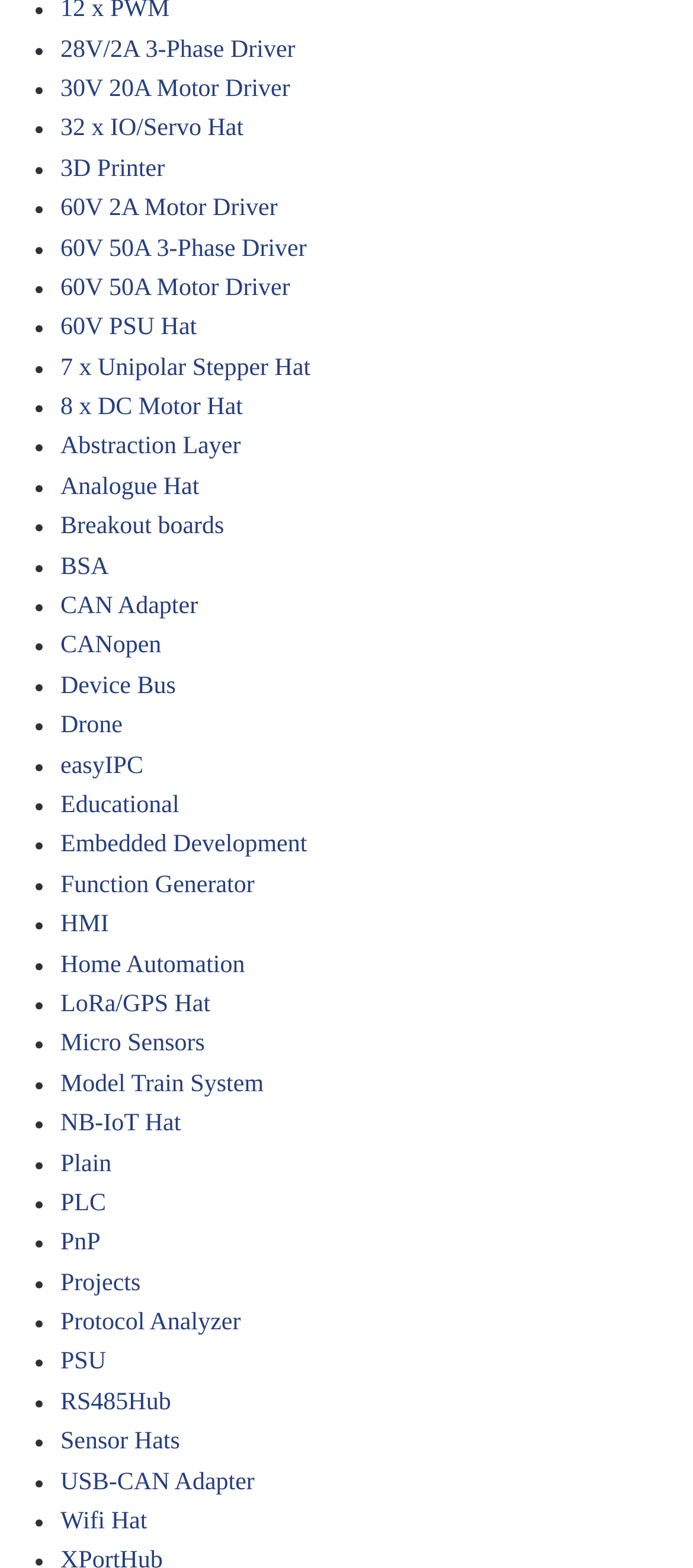Find the bounding box coordinates for the area that must be clicked to perform this action: "Share on Facebook".

None